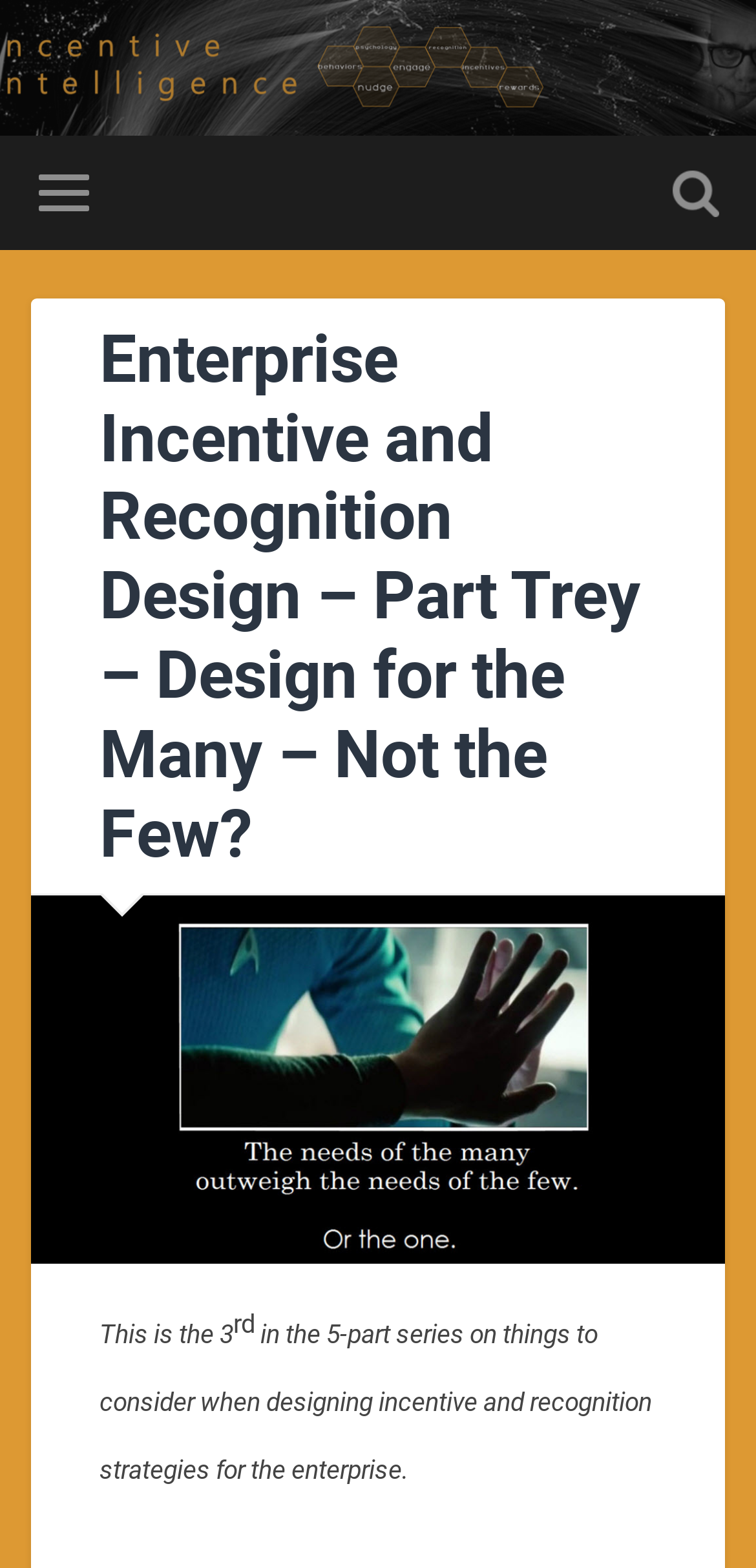How many parts are in the series?
Offer a detailed and exhaustive answer to the question.

The answer can be found in the text '5-part series' which indicates that the series consists of 5 parts.